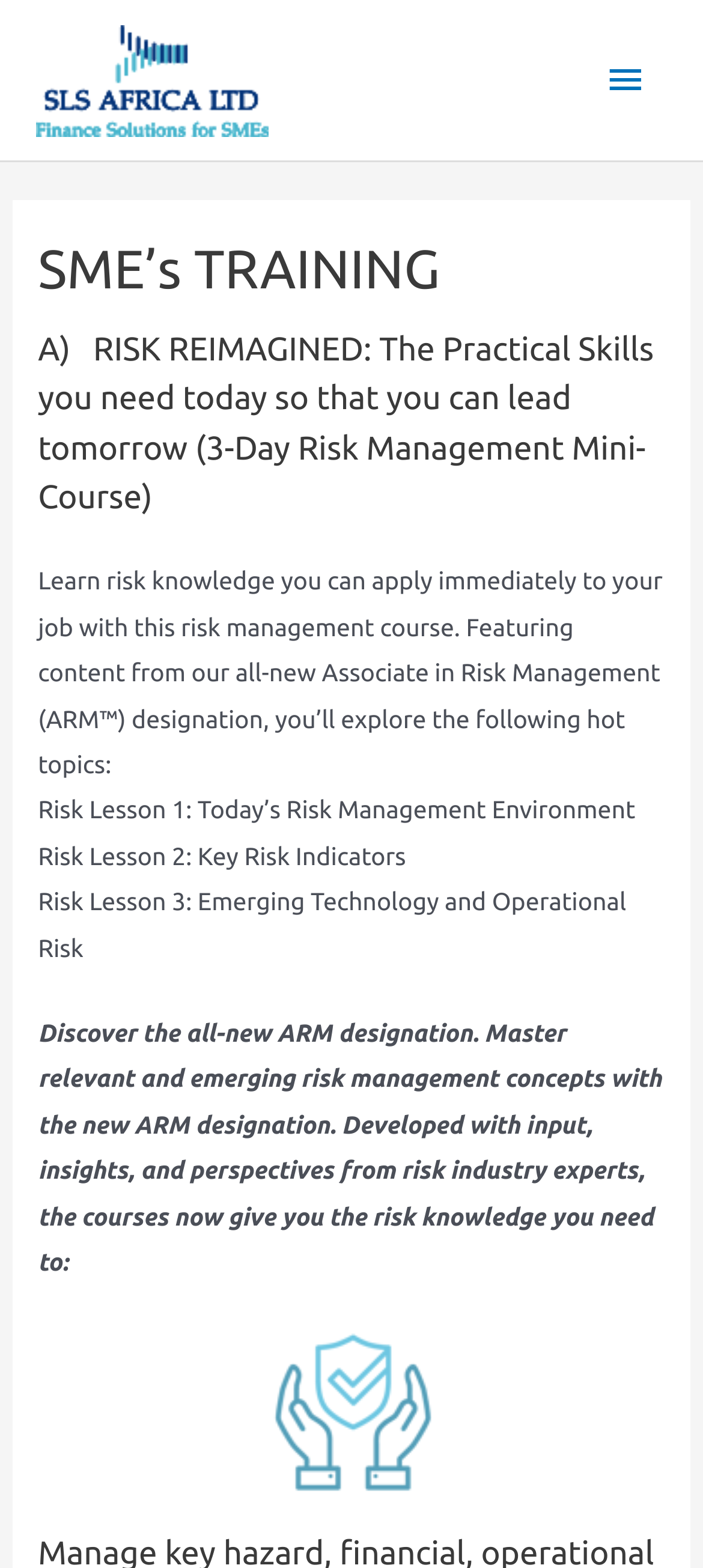Explain in detail what is displayed on the webpage.

The webpage is about SME's training, specifically a 3-day risk management mini-course. At the top left, there is a link. On the top right, there is a main menu button labeled "Main Menu" with an icon. Below the main menu button, there is a header section that spans almost the entire width of the page. Within the header section, there is a heading that reads "SME's TRAINING" and another heading that describes the course title and its focus on practical risk management skills.

Below the header section, there is a paragraph of text that summarizes the course, stating that it provides risk knowledge that can be applied immediately to one's job. The course features content from the Associate in Risk Management (ARM) designation and covers various topics.

The webpage then lists three risk lessons: "Today's Risk Management Environment", "Key Risk Indicators", and "Emerging Technology and Operational Risk". These lessons are listed in a vertical column, with each lesson title positioned below the previous one.

Further down the page, there is a section that promotes the all-new ARM designation, describing it as a way to master relevant and emerging risk management concepts. This section is accompanied by an image on the right, labeled "Manage".